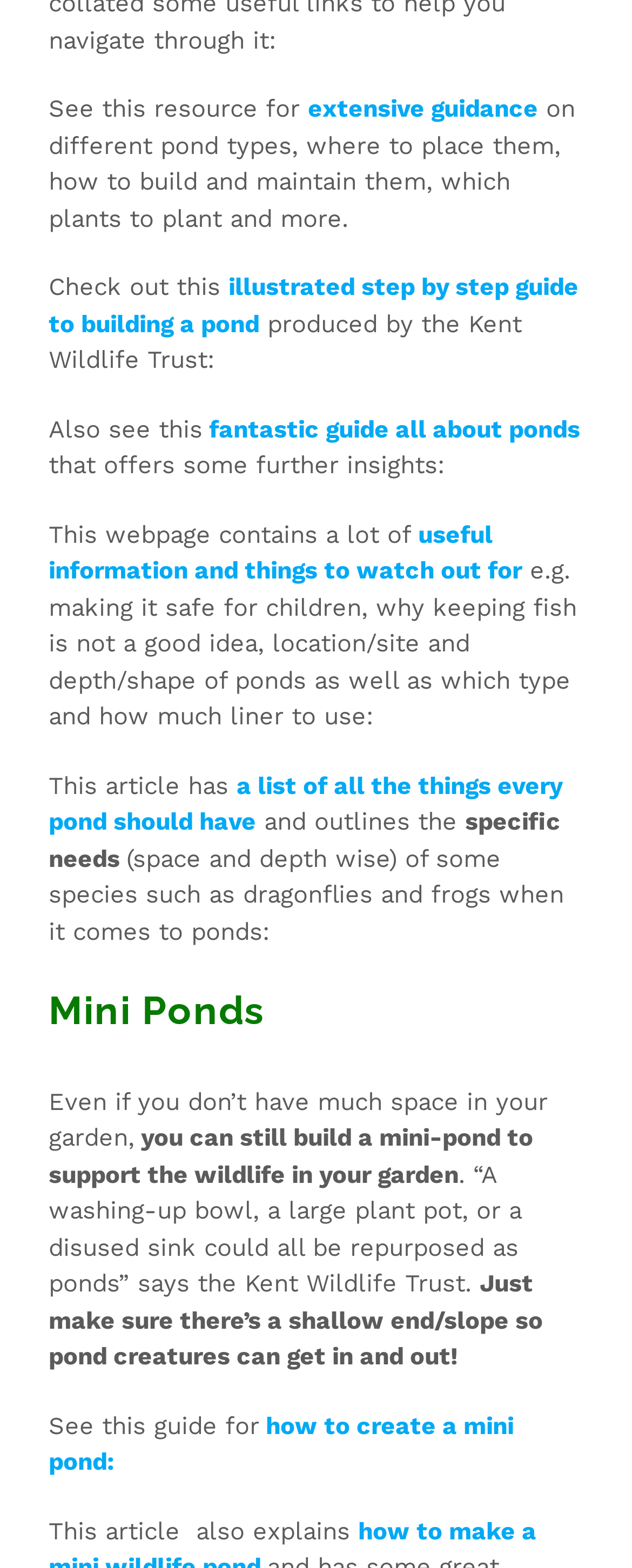What is the importance of a shallow end in a mini pond?
Based on the image, answer the question with as much detail as possible.

According to the webpage, when creating a mini pond, it's essential to have a shallow end or slope so that pond creatures can easily get in and out of the pond.